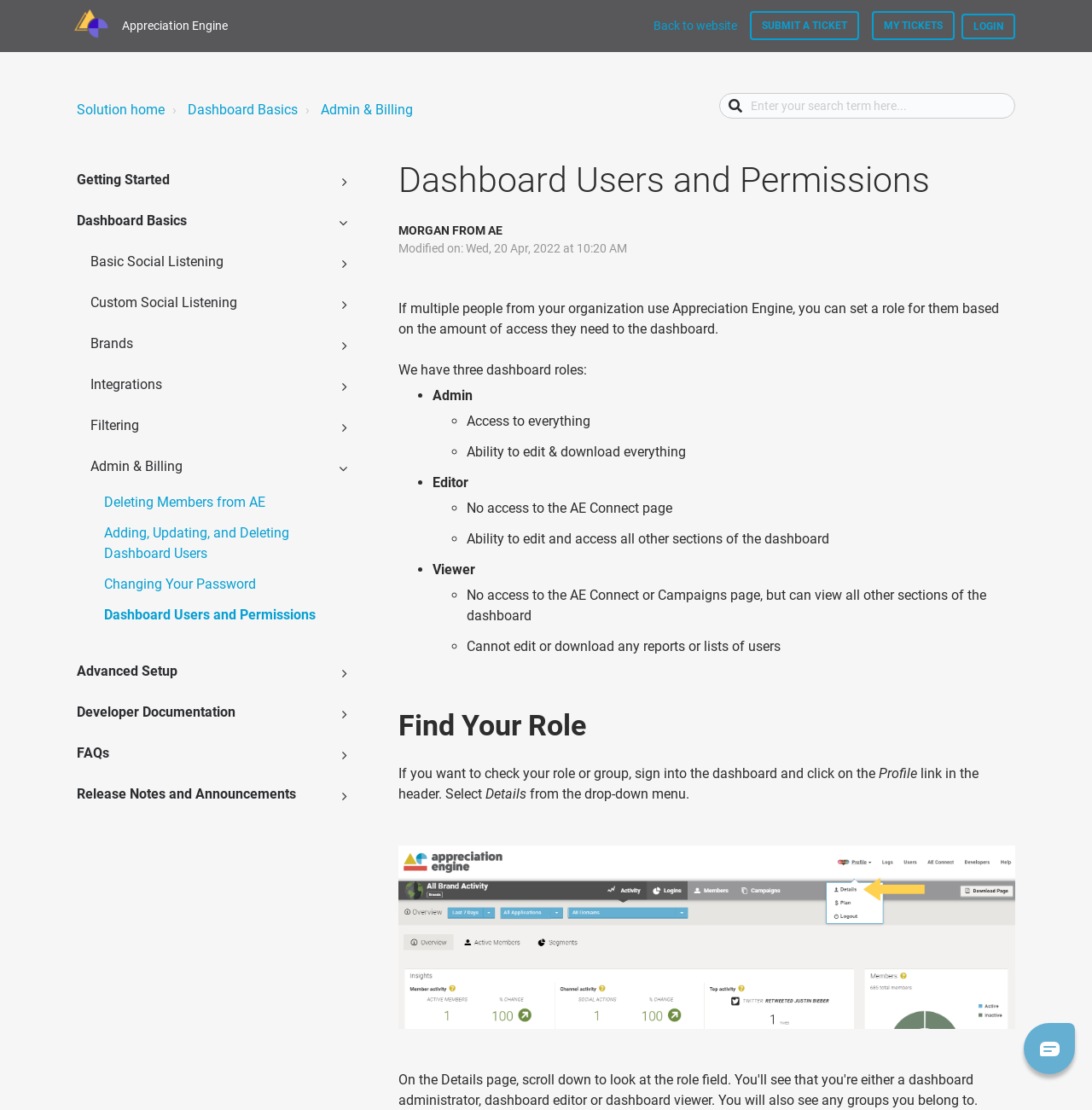What is the name of the page that Viewers cannot access?
Based on the screenshot, answer the question with a single word or phrase.

AE Connect or Campaigns